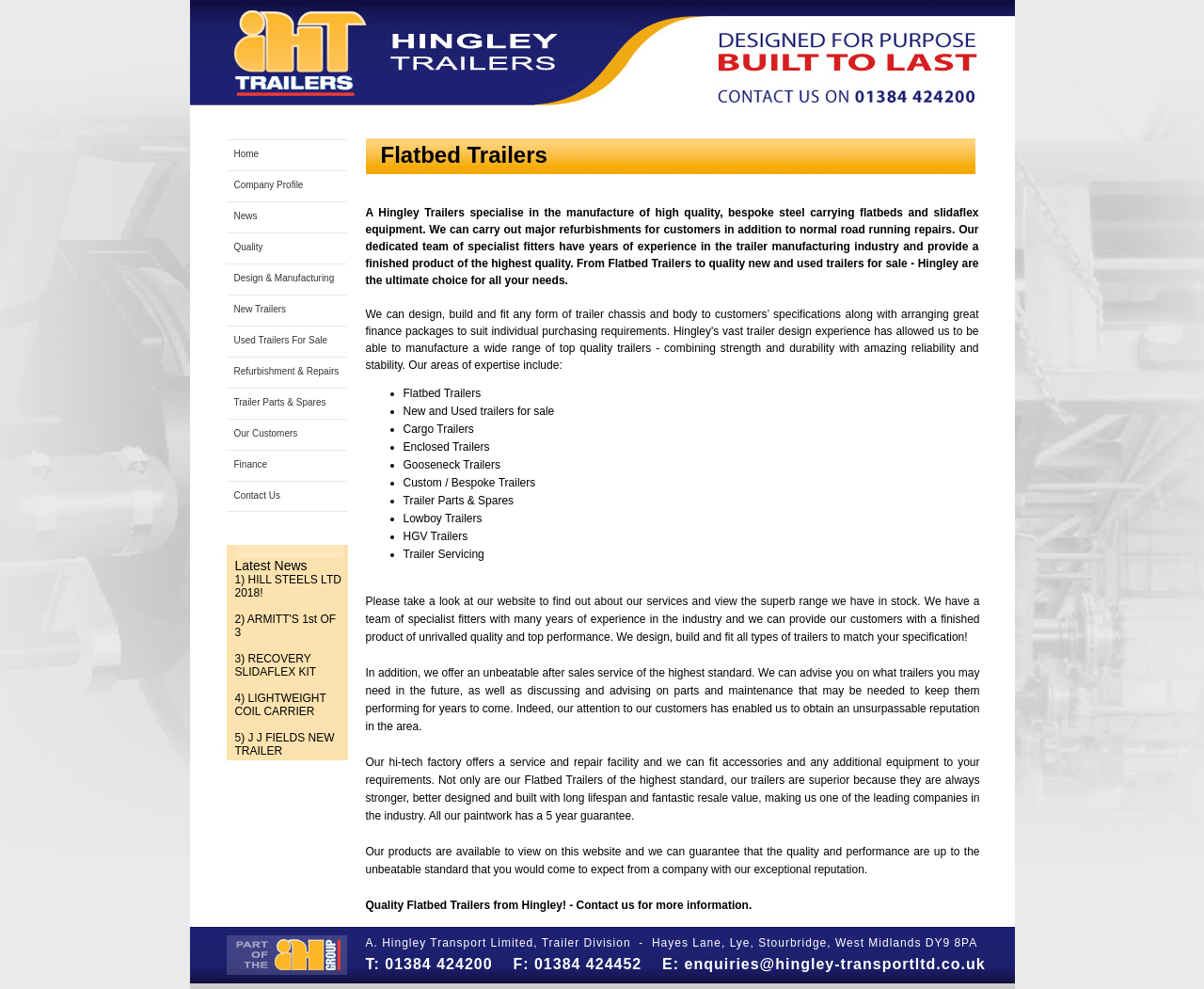Specify the bounding box coordinates for the region that must be clicked to perform the given instruction: "Contact Us".

[0.188, 0.485, 0.288, 0.517]